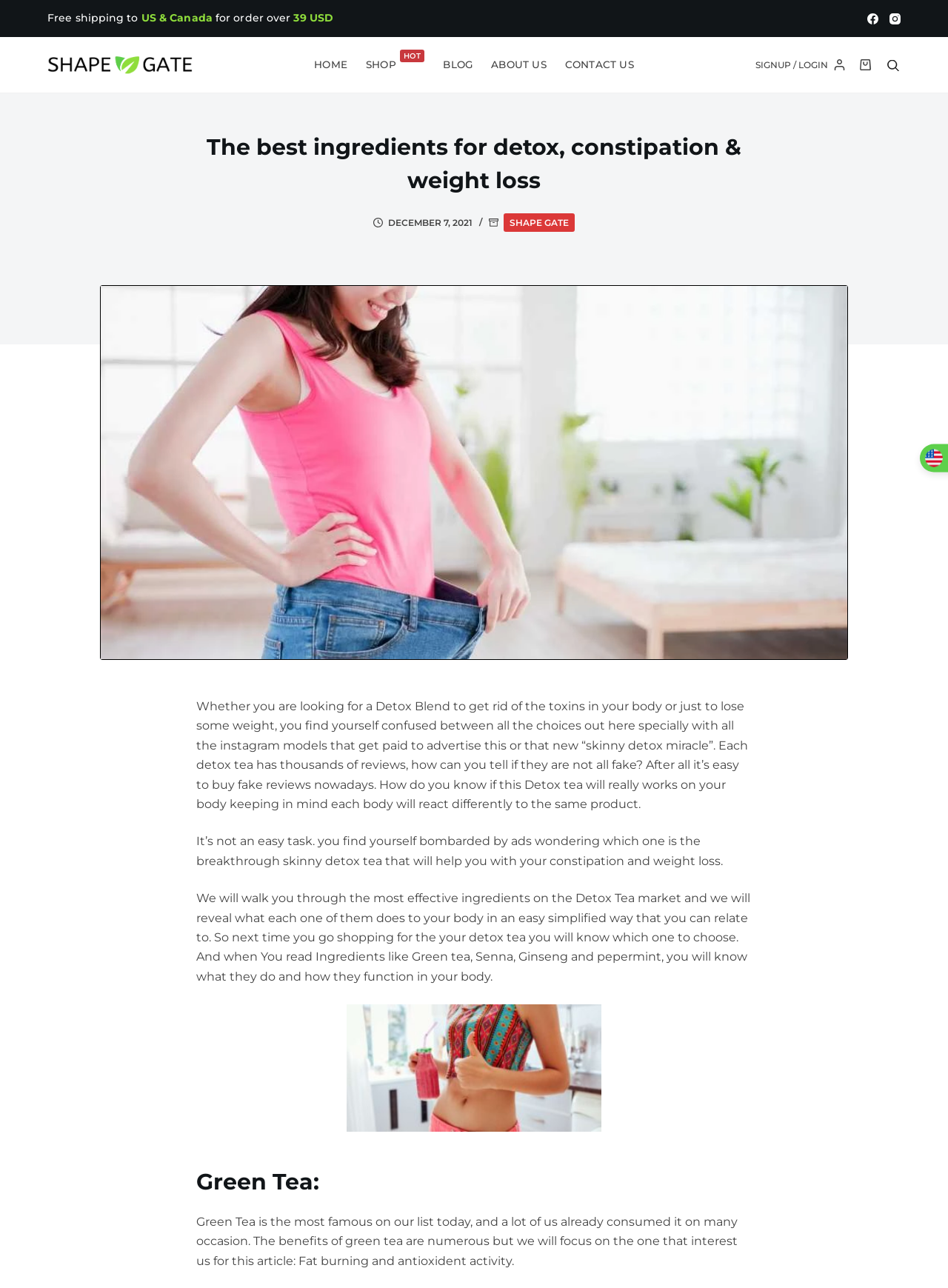Examine the image carefully and respond to the question with a detailed answer: 
How many social media links are present?

The answer can be found by looking at the top-right section of the webpage, where there are links to Facebook and Instagram. These are the only social media links present on the webpage.